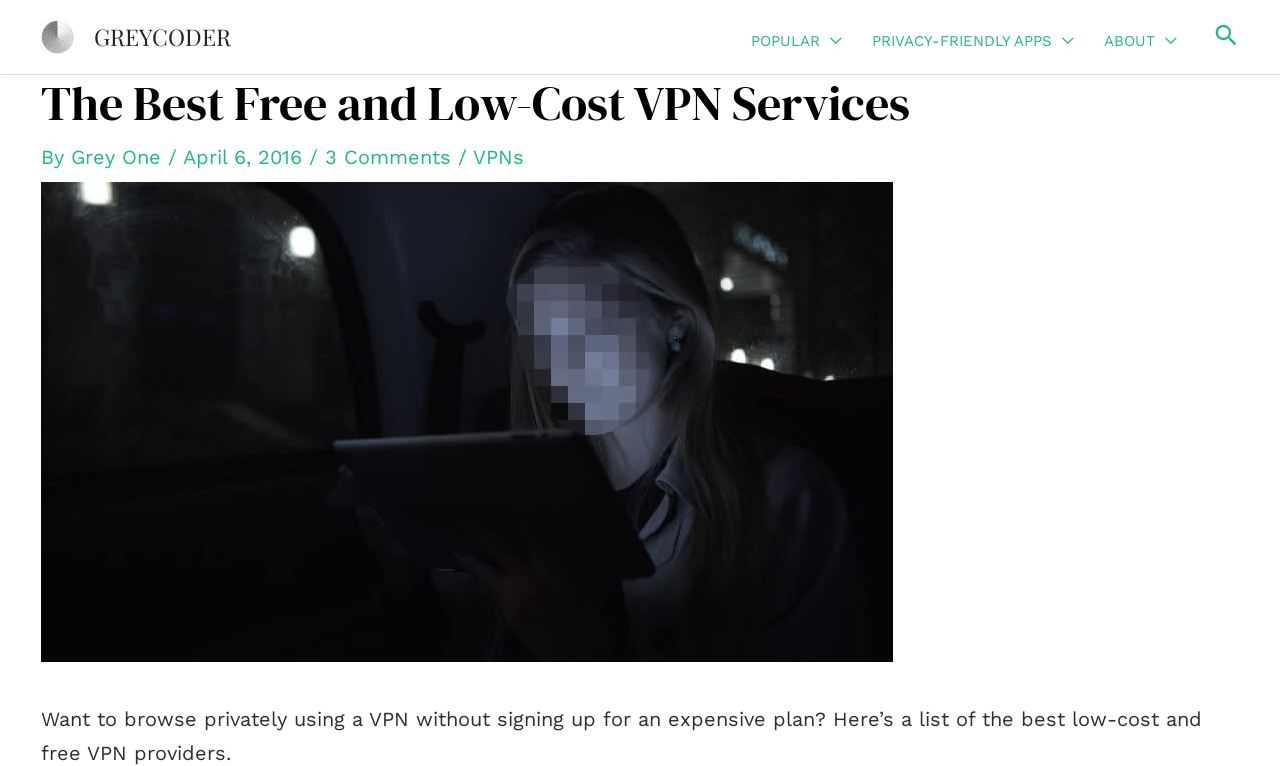Pinpoint the bounding box coordinates of the area that must be clicked to complete this instruction: "search for something".

[0.946, 0.027, 0.968, 0.07]